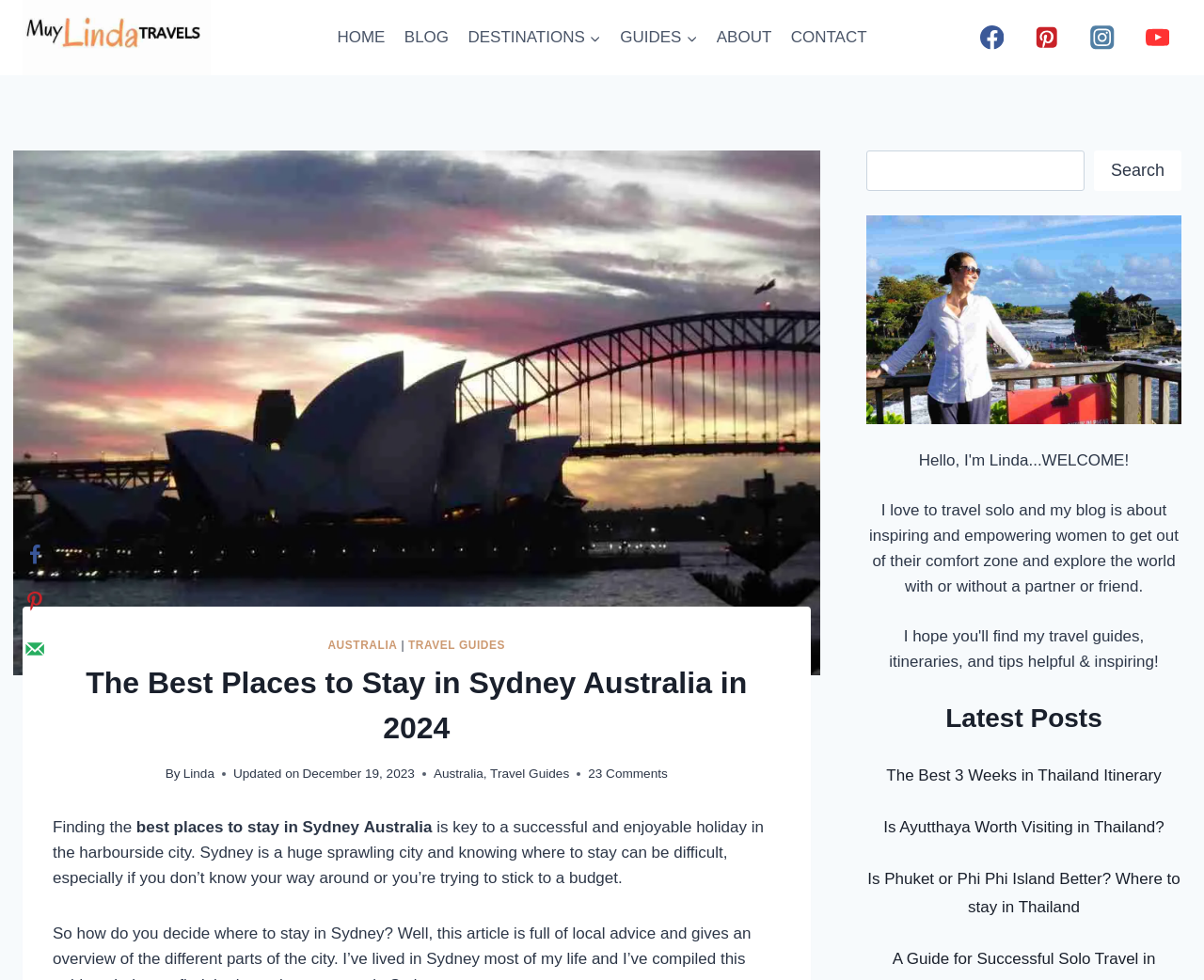What is the name of the website?
Could you give a comprehensive explanation in response to this question?

The name of the website can be found in the top-left corner of the webpage, where it says 'Muy Linda Travels' in the logo.